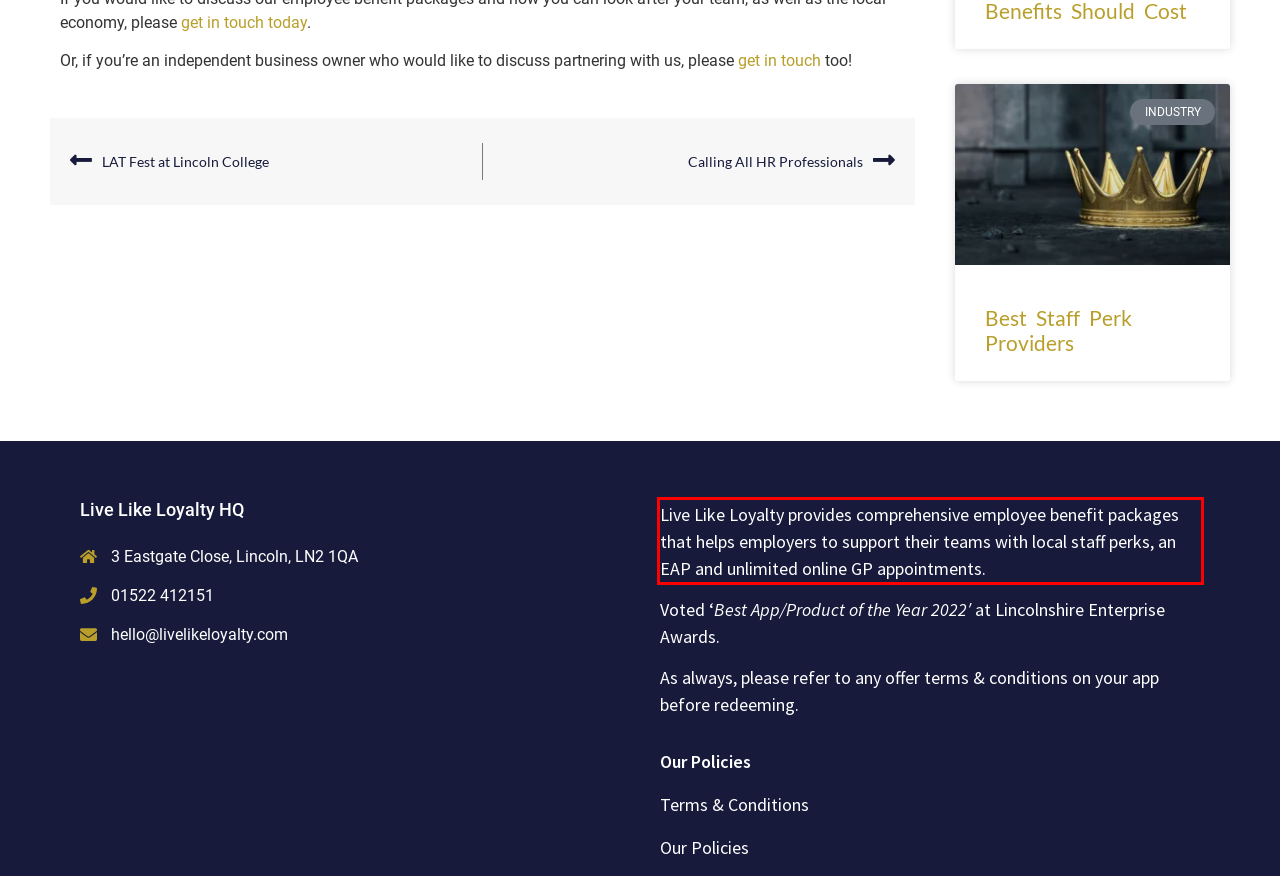Given a webpage screenshot with a red bounding box, perform OCR to read and deliver the text enclosed by the red bounding box.

Live Like Loyalty provides comprehensive employee benefit packages that helps employers to support their teams with local staff perks, an EAP and unlimited online GP appointments.